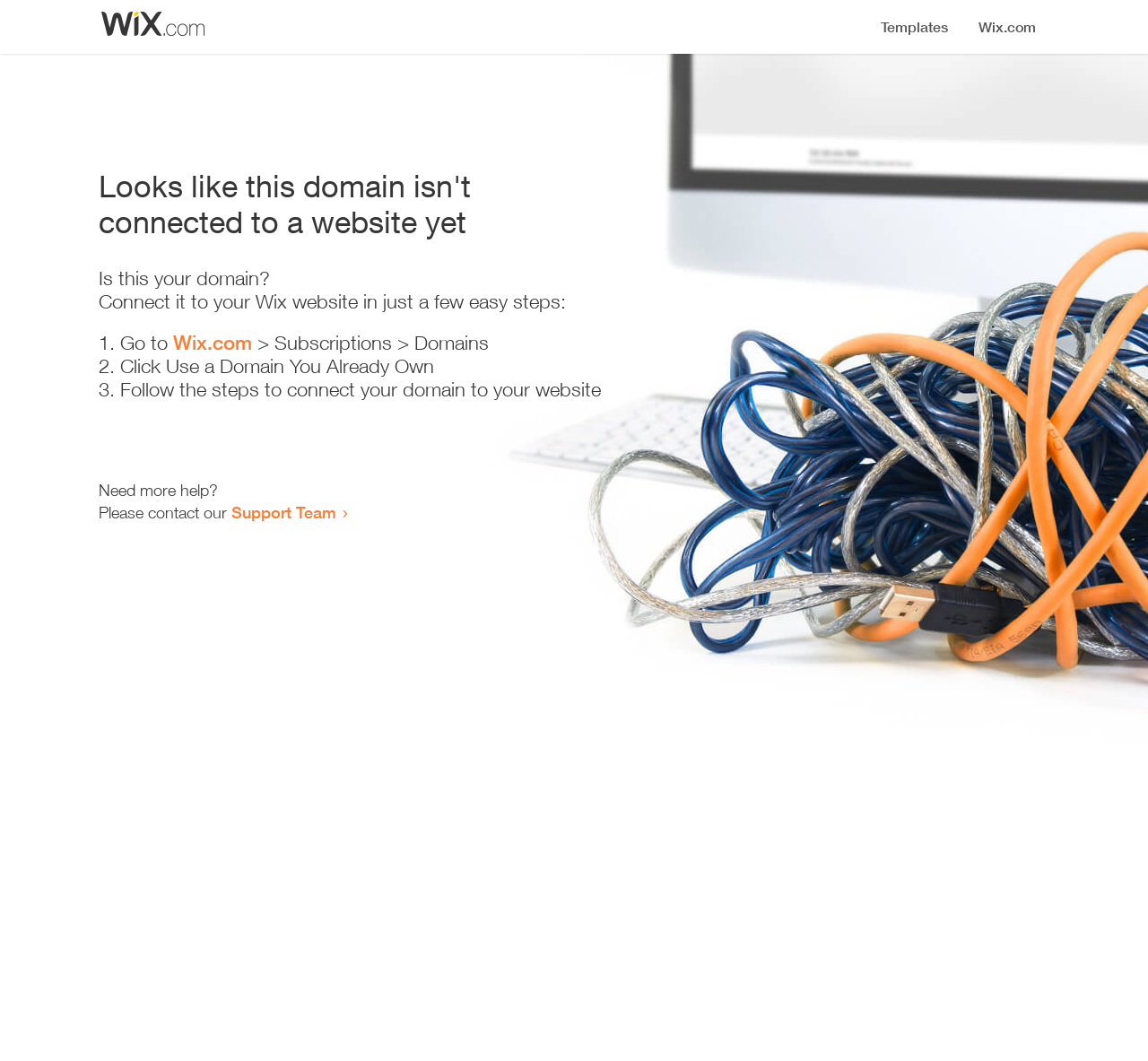Locate the bounding box of the user interface element based on this description: "Wix.com".

[0.151, 0.312, 0.22, 0.334]